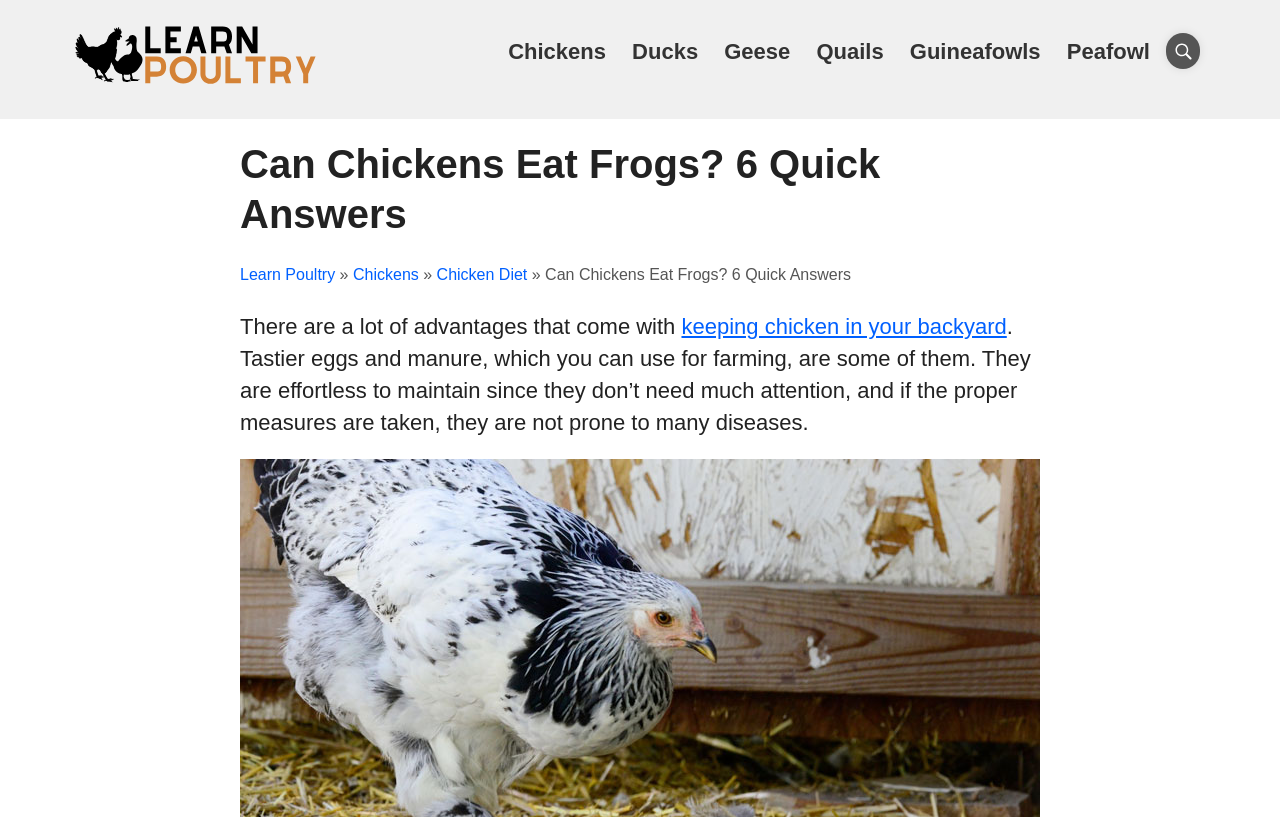Specify the bounding box coordinates of the area to click in order to follow the given instruction: "go to Learn Poultry homepage."

[0.055, 0.086, 0.25, 0.116]